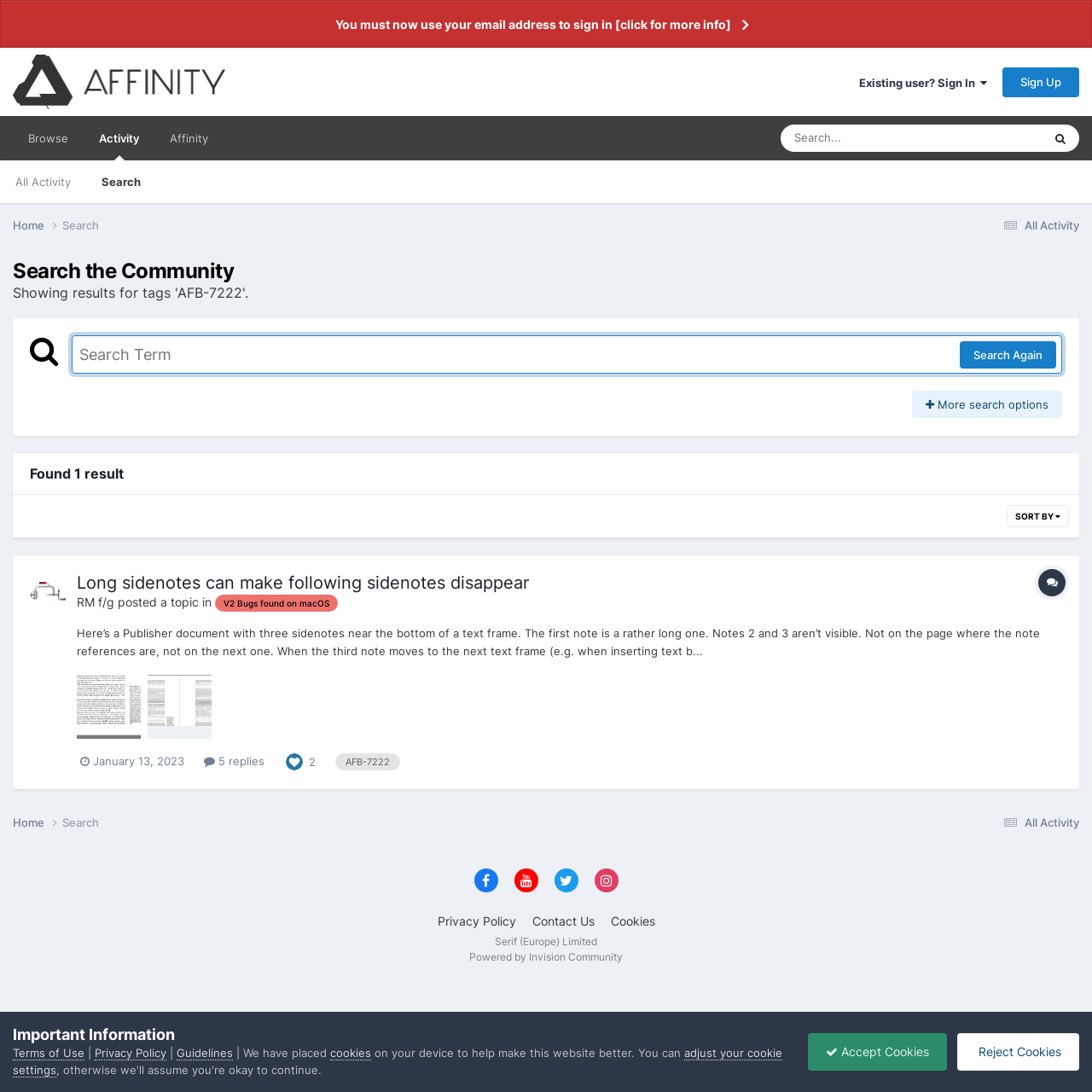What is the button next to the search box?
Please answer the question with as much detail as possible using the screenshot.

The answer can be found in the button element 'Search' which is located next to the search box, indicating the button's purpose.